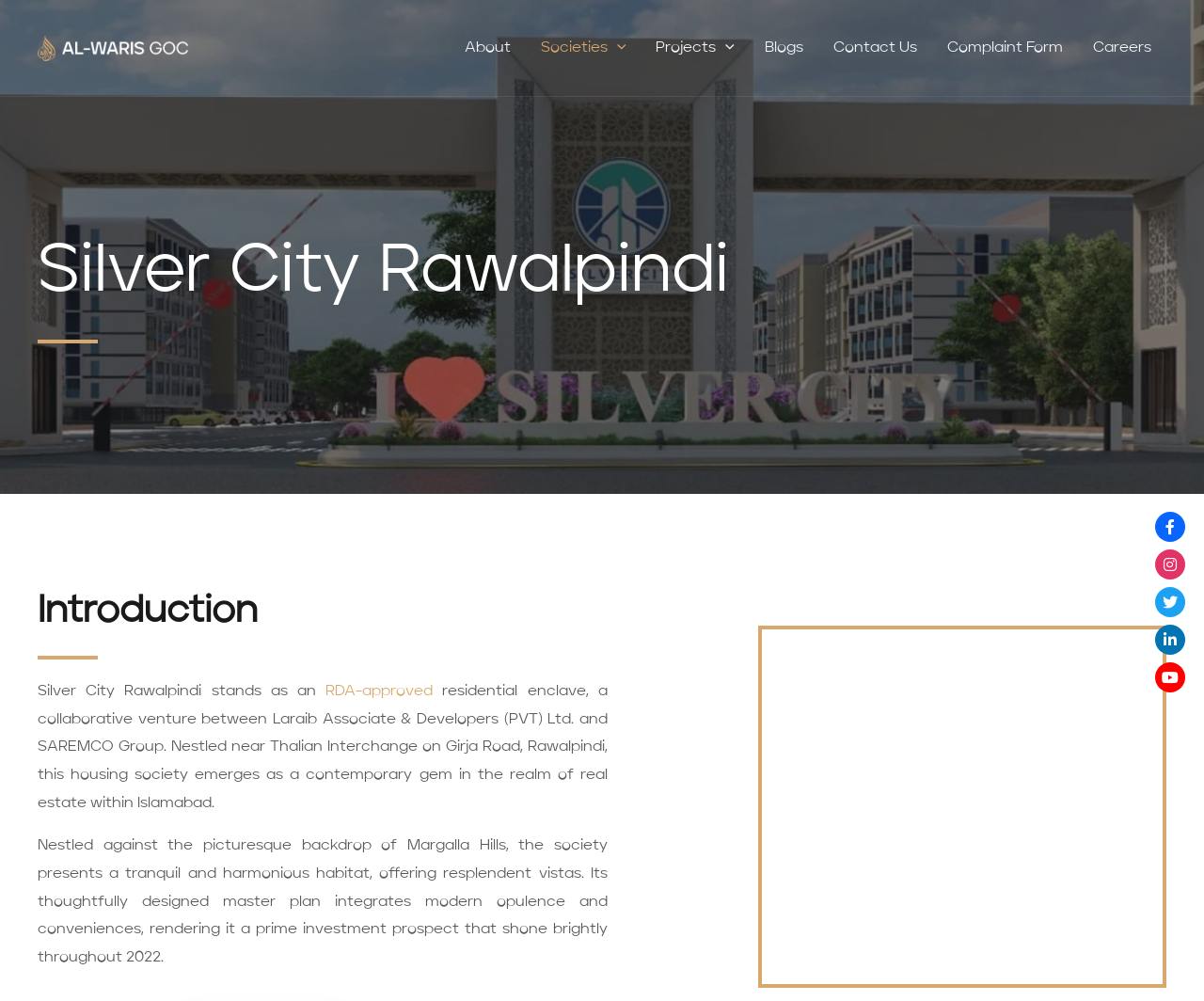Please locate and retrieve the main header text of the webpage.

Silver City Rawalpindi